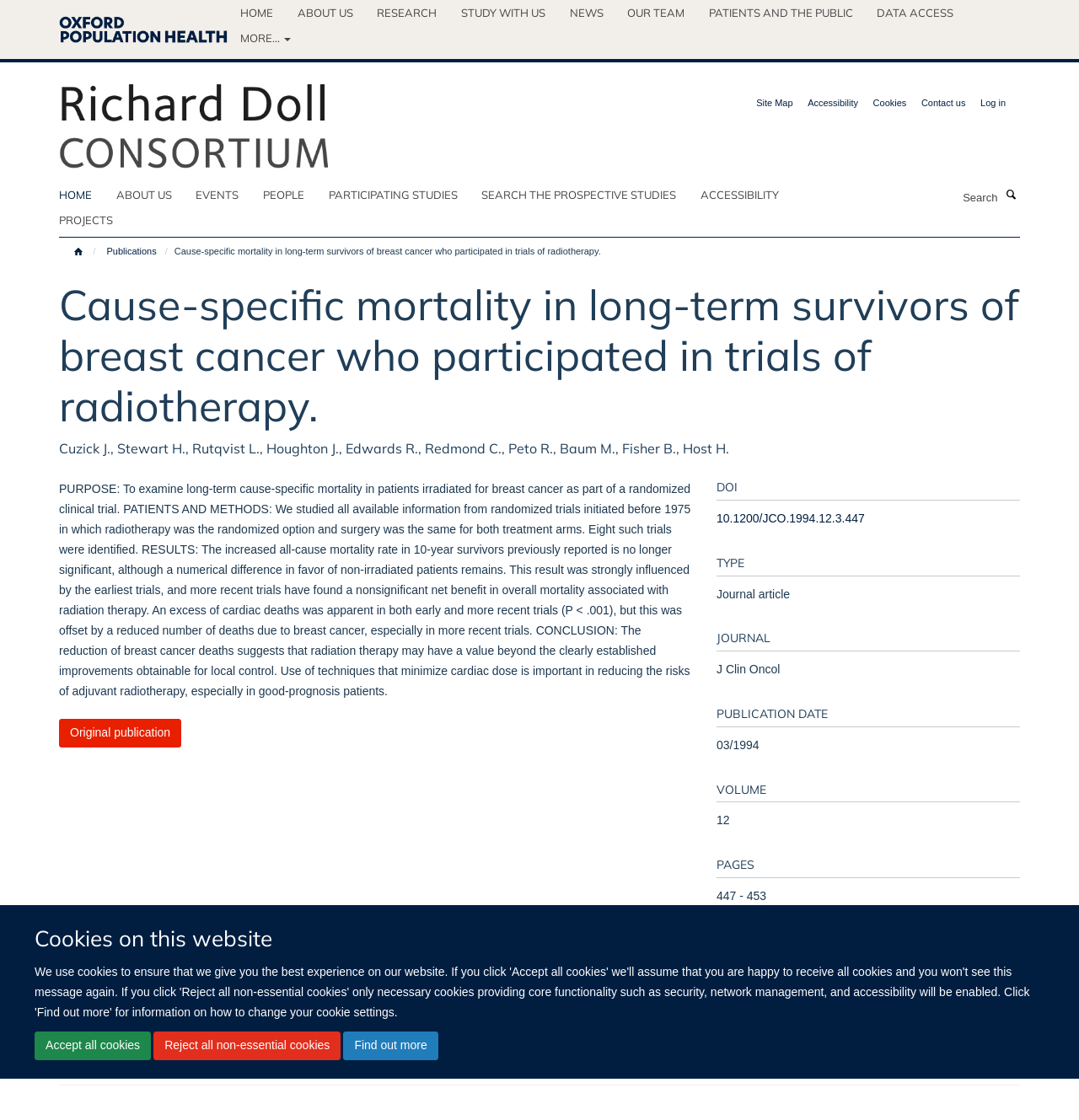Please examine the image and provide a detailed answer to the question: How many links are there in the top navigation bar?

I counted the number of links in the top navigation bar, which are 'HOME', 'ABOUT US', 'RESEARCH', 'STUDY WITH US', 'NEWS', 'OUR TEAM', 'PATIENTS AND THE PUBLIC', 'DATA ACCESS', and 'MORE...'. There are 9 links in total.